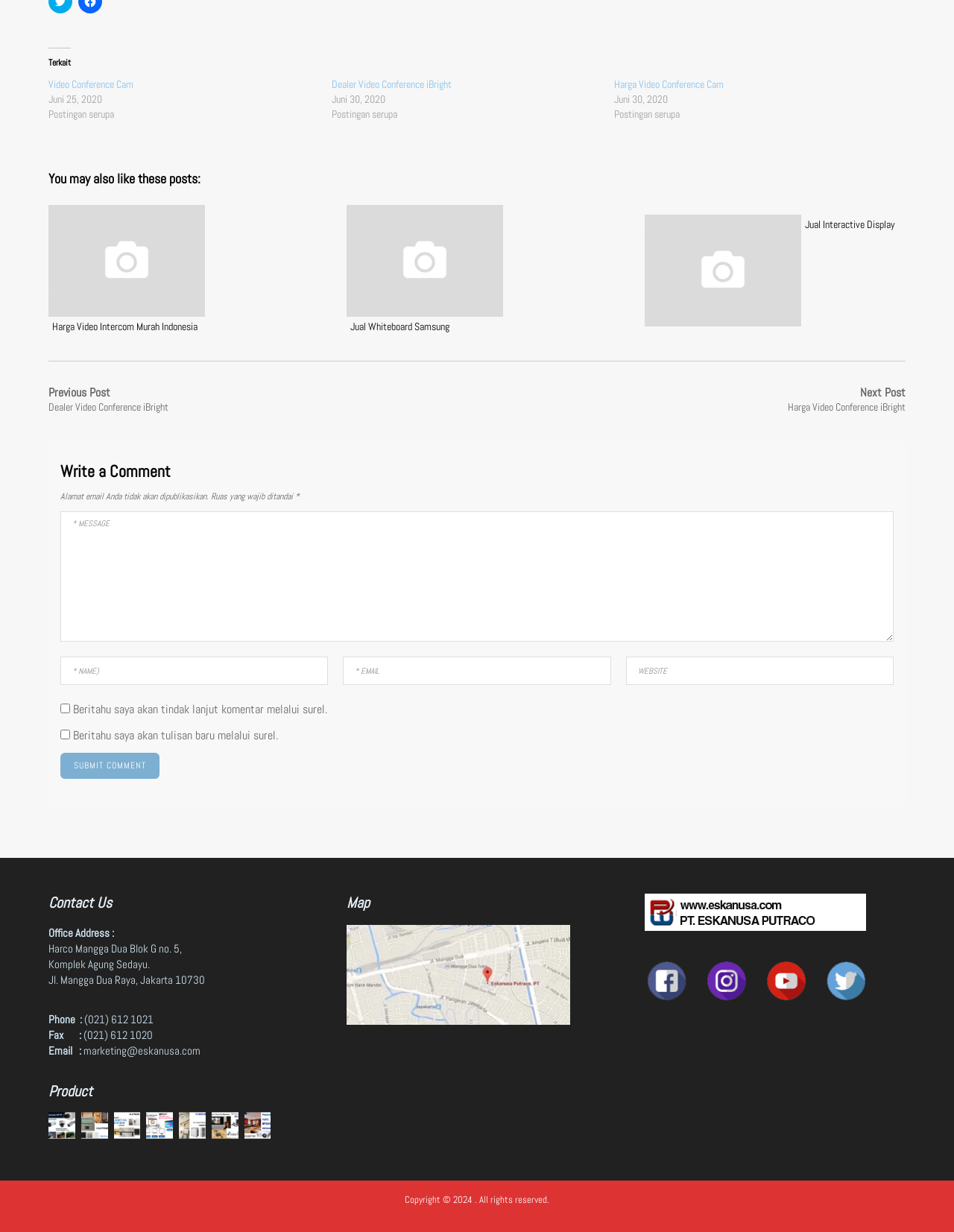Locate the bounding box coordinates of the element to click to perform the following action: 'Write a comment'. The coordinates should be given as four float values between 0 and 1, in the form of [left, top, right, bottom].

[0.063, 0.415, 0.937, 0.521]